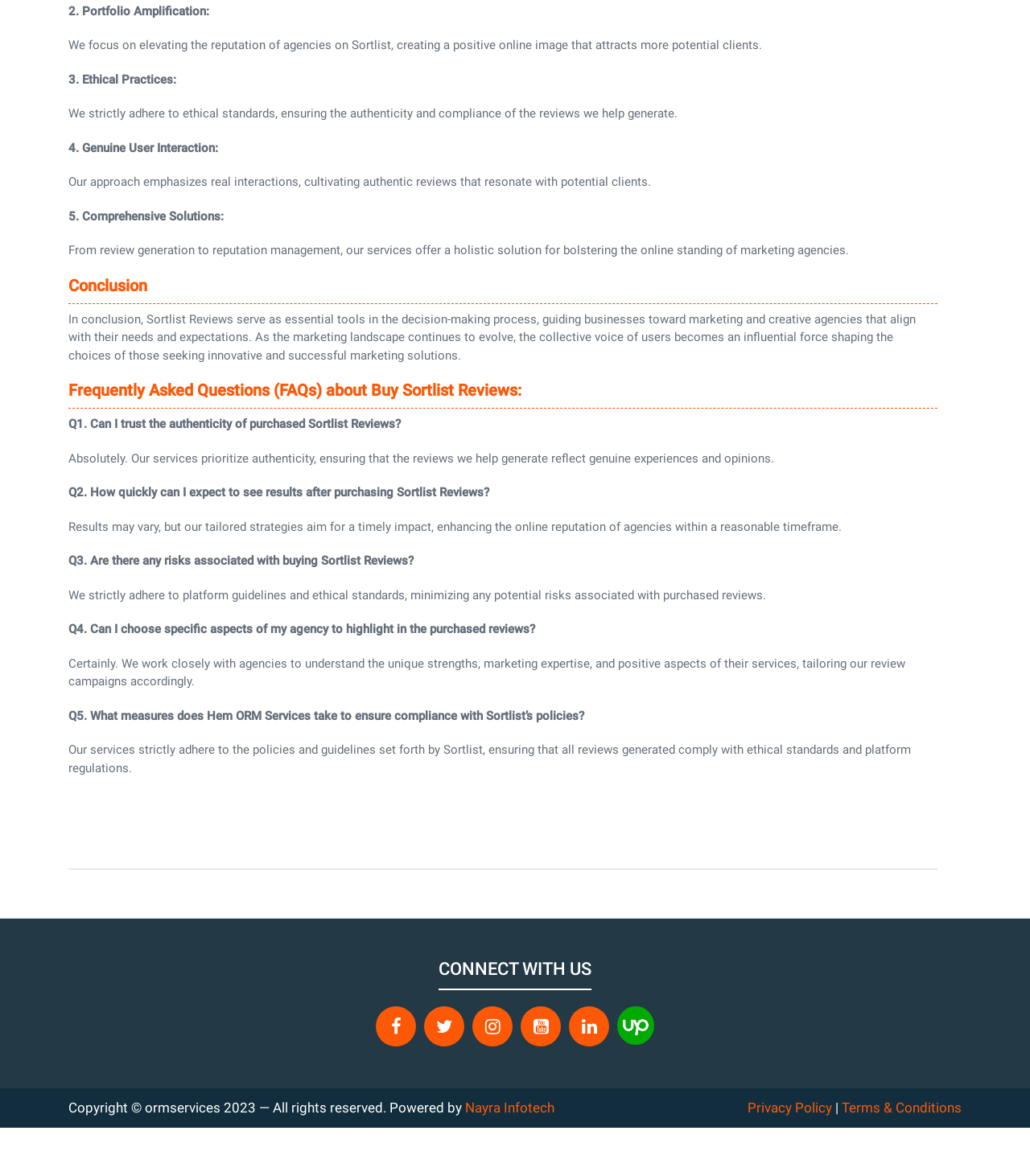Please specify the bounding box coordinates of the region to click in order to perform the following instruction: "learn about Ruffed Grouse".

None